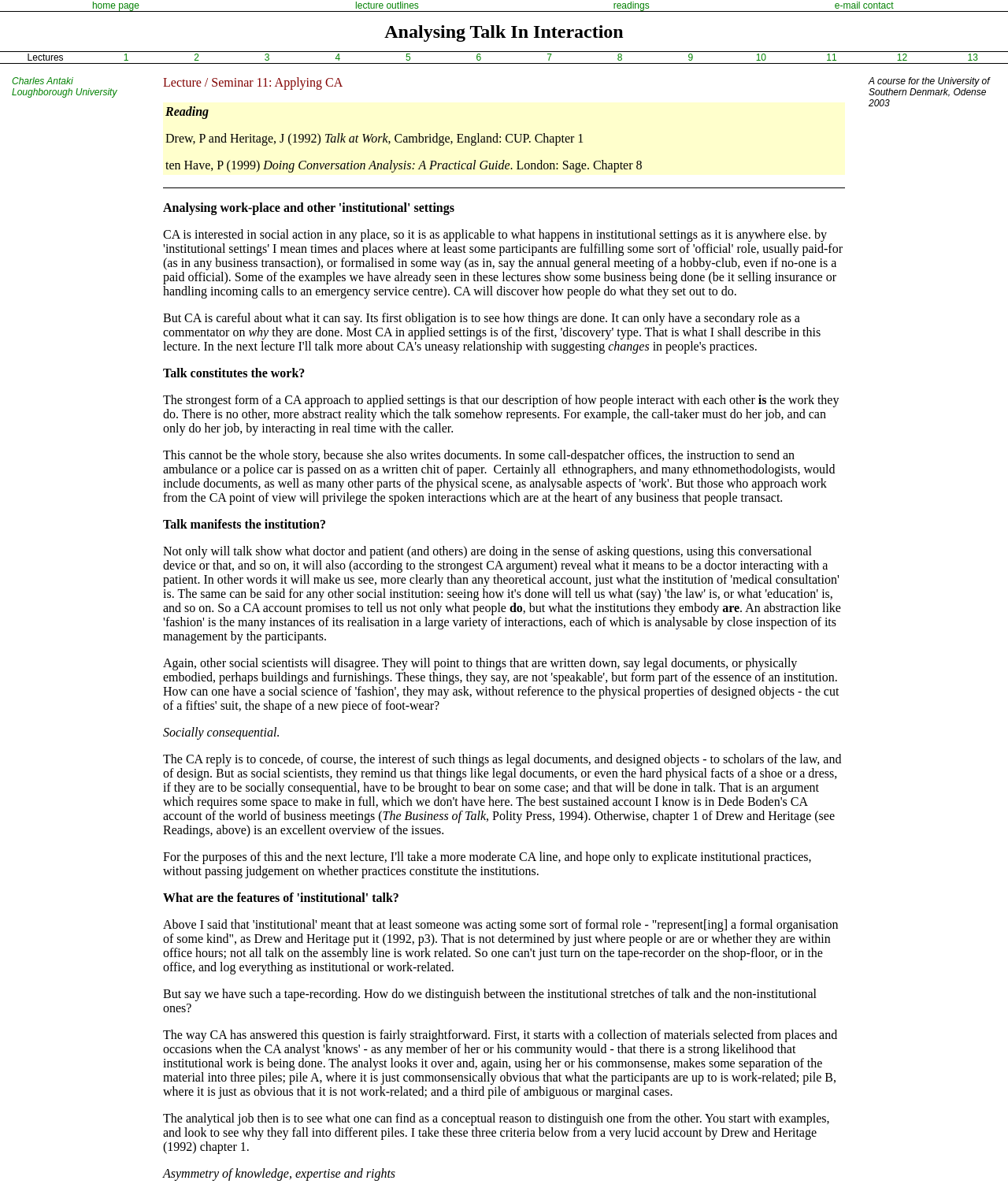What is the author of the book 'Talk at Work'?
Using the visual information, answer the question in a single word or phrase.

Drew, P and Heritage, J